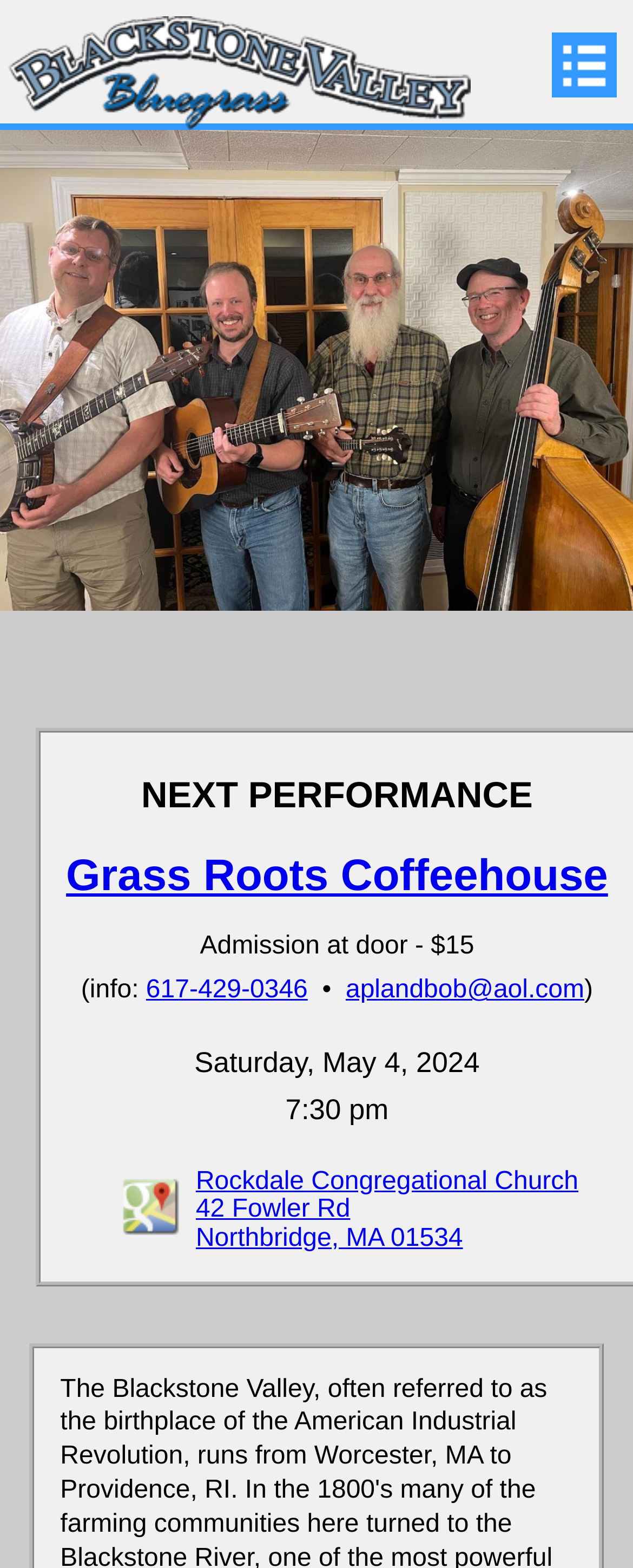What is the location of the event?
From the screenshot, supply a one-word or short-phrase answer.

Northbridge, MA 01534